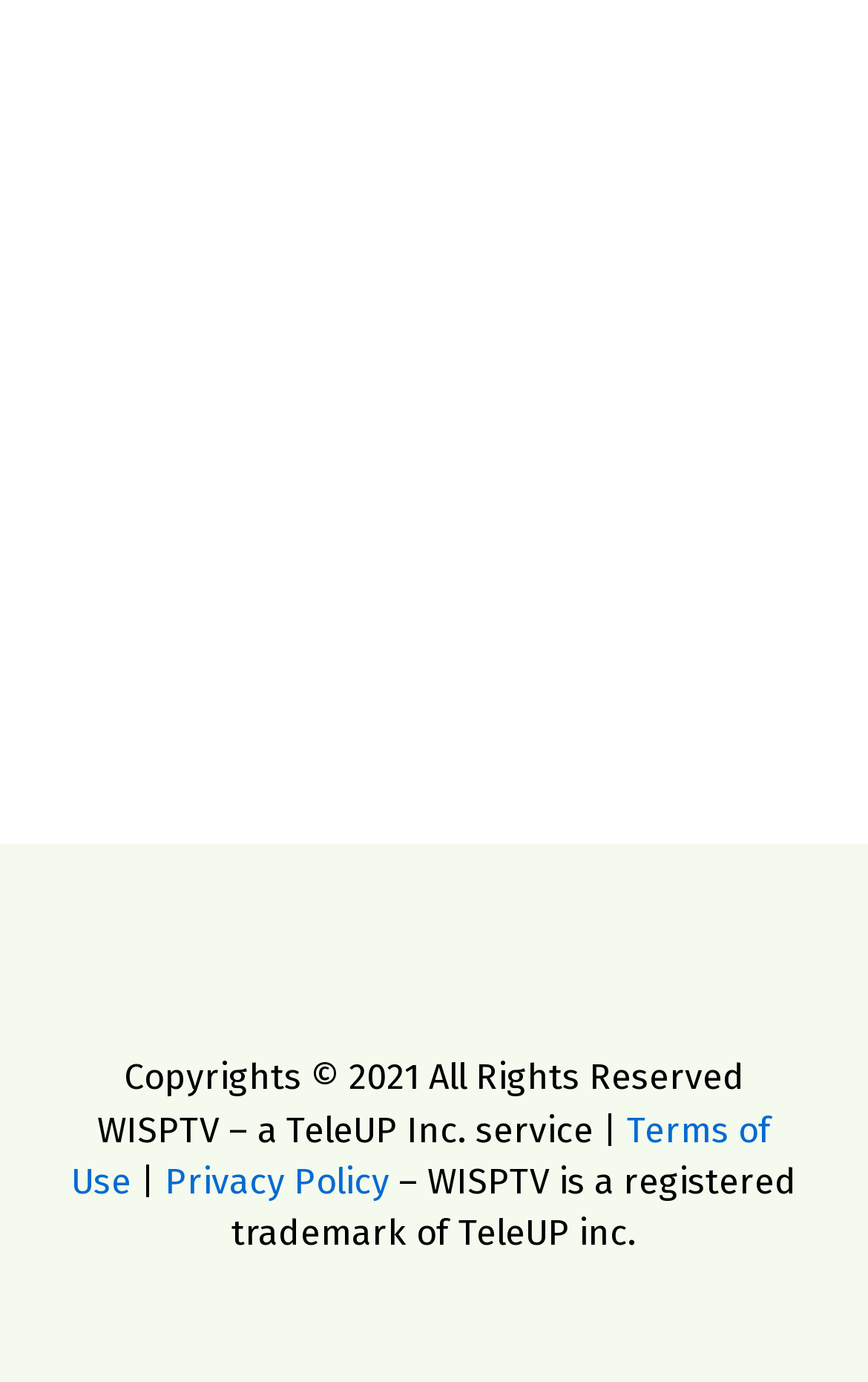Using the provided element description: "Terms of Use", identify the bounding box coordinates. The coordinates should be four floats between 0 and 1 in the order [left, top, right, bottom].

[0.082, 0.802, 0.888, 0.87]